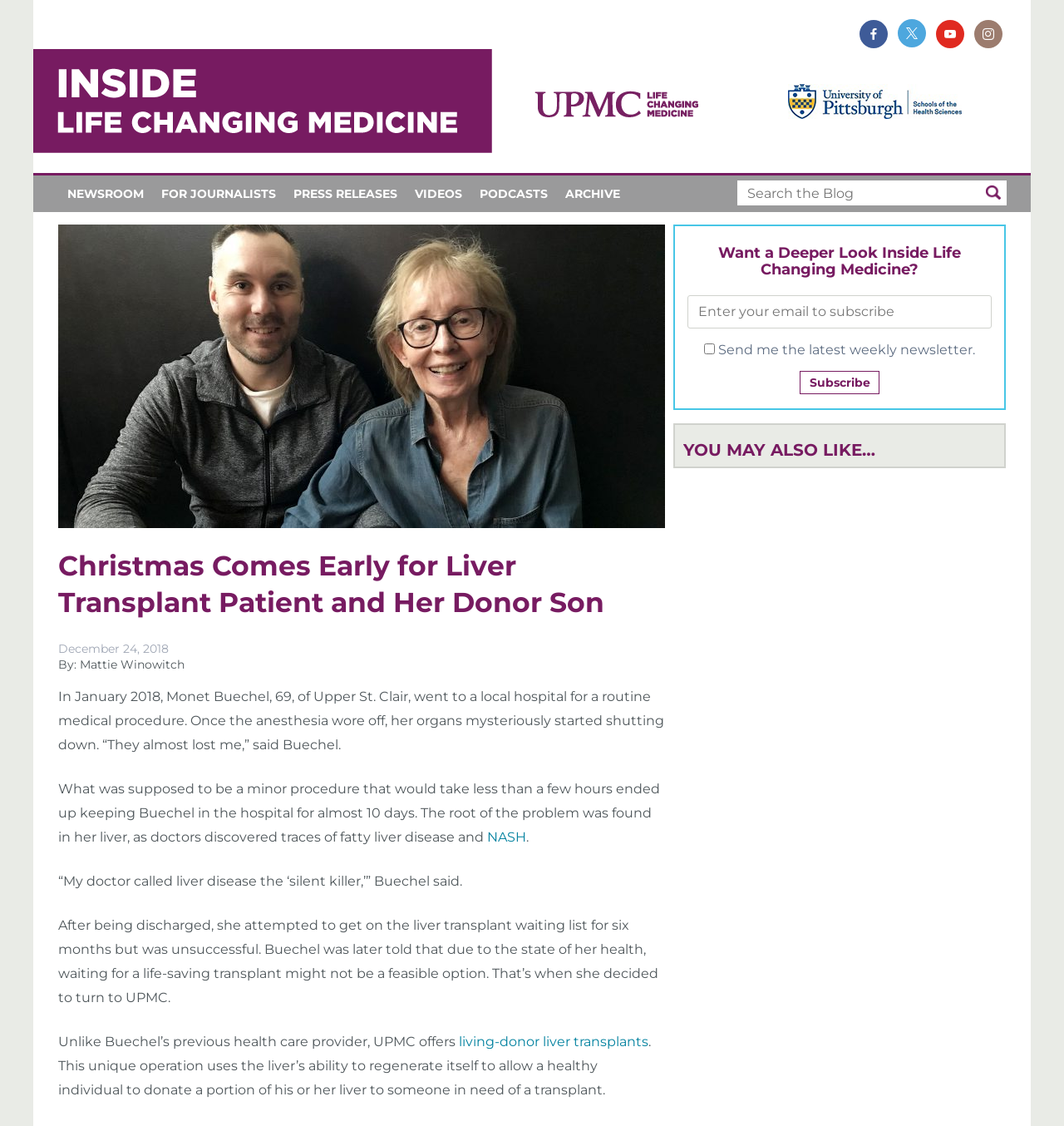How many days was Monet Buechel in the hospital? Examine the screenshot and reply using just one word or a brief phrase.

10 days